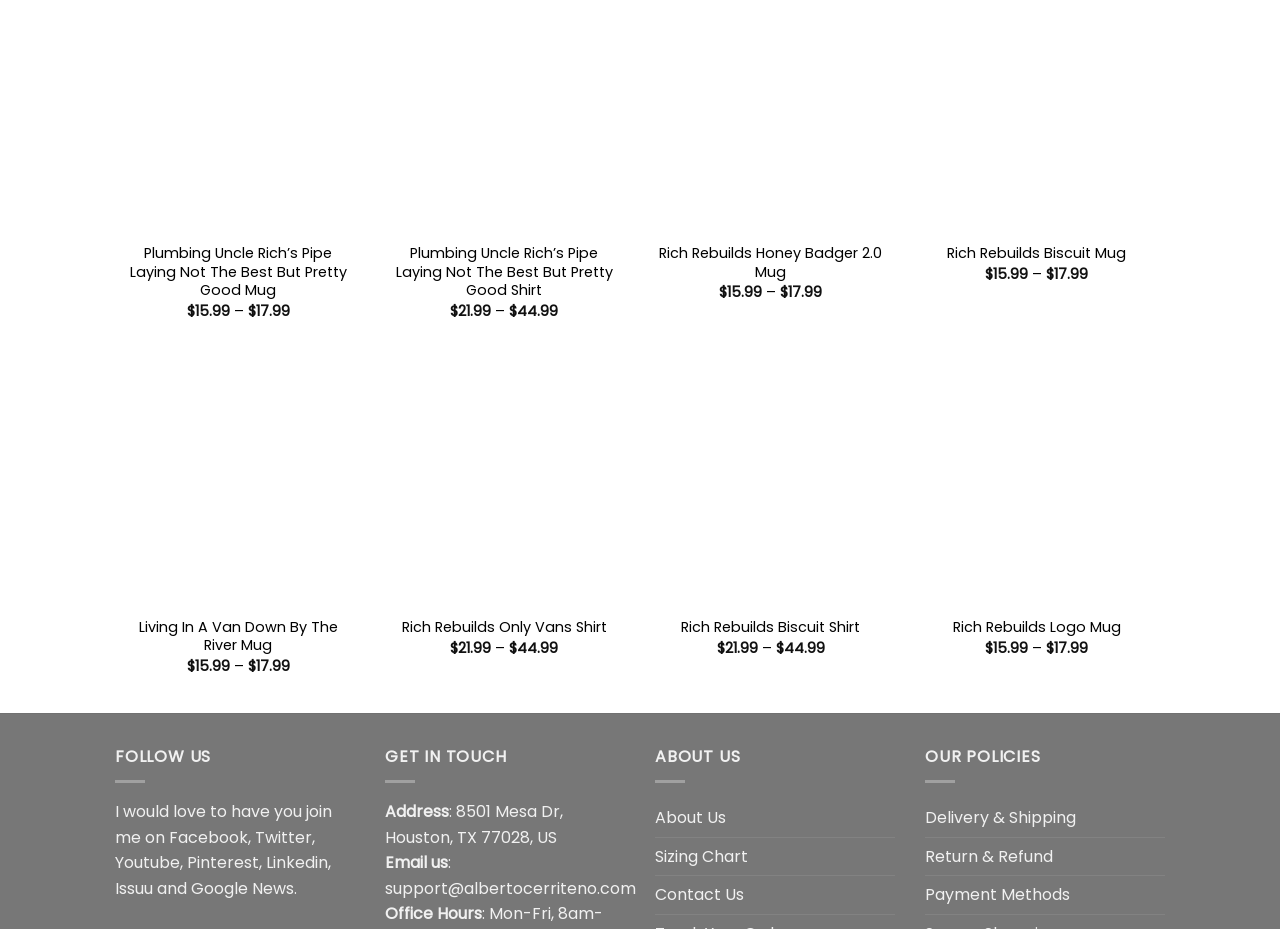Please specify the coordinates of the bounding box for the element that should be clicked to carry out this instruction: "Follow on Facebook". The coordinates must be four float numbers between 0 and 1, formatted as [left, top, right, bottom].

[0.132, 0.889, 0.194, 0.914]